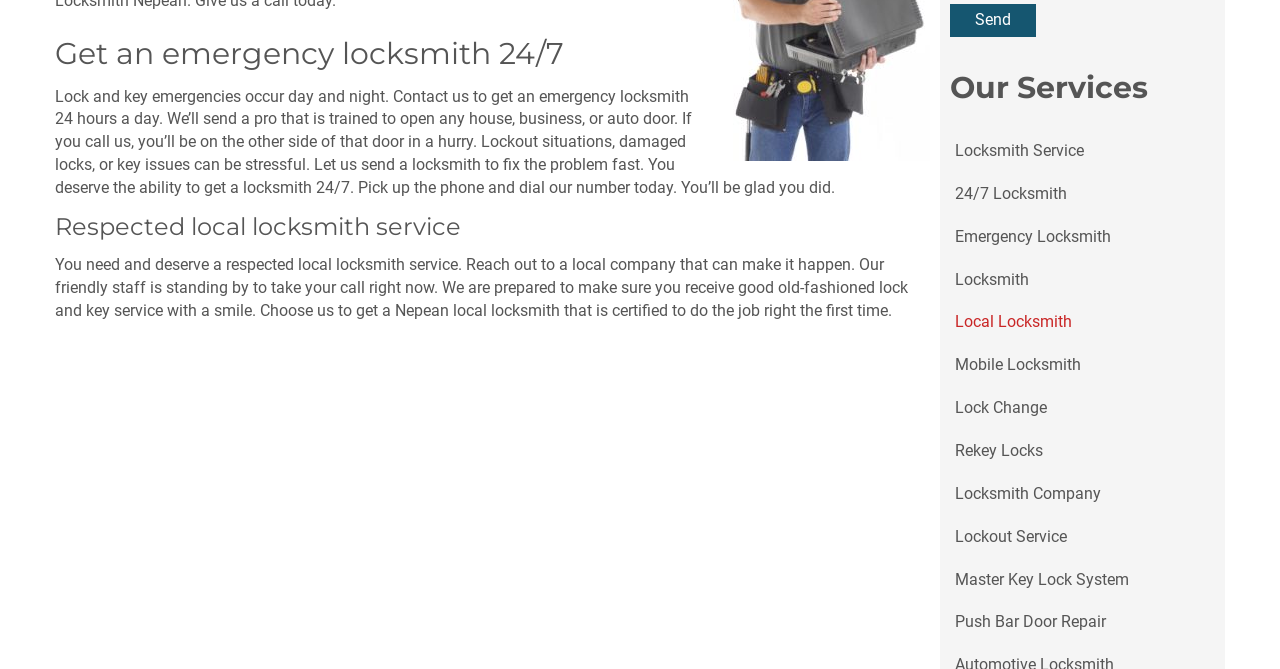Kindly determine the bounding box coordinates for the area that needs to be clicked to execute this instruction: "Contact a local locksmith".

[0.734, 0.451, 0.849, 0.515]